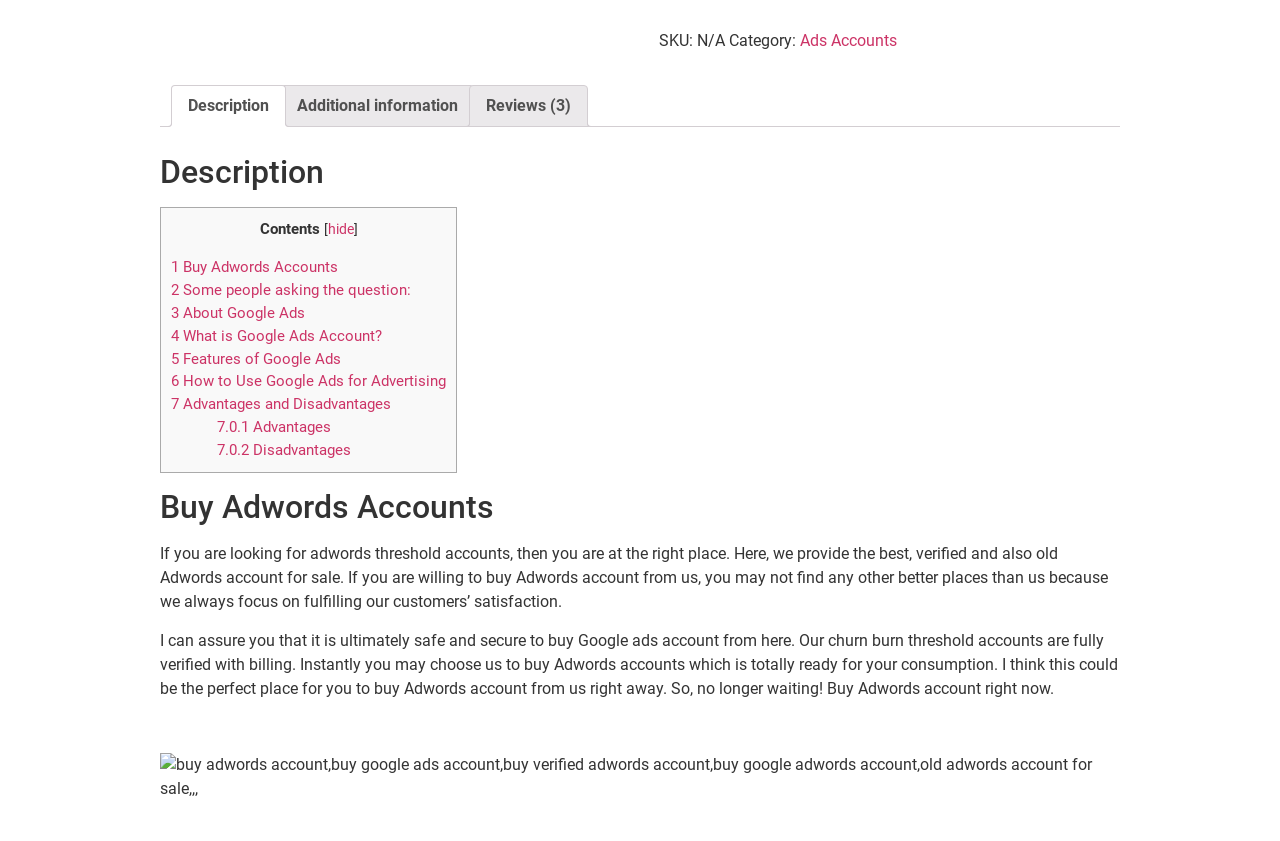Highlight the bounding box coordinates of the element you need to click to perform the following instruction: "Click on 'Reviews (3)' tab."

[0.366, 0.101, 0.459, 0.151]